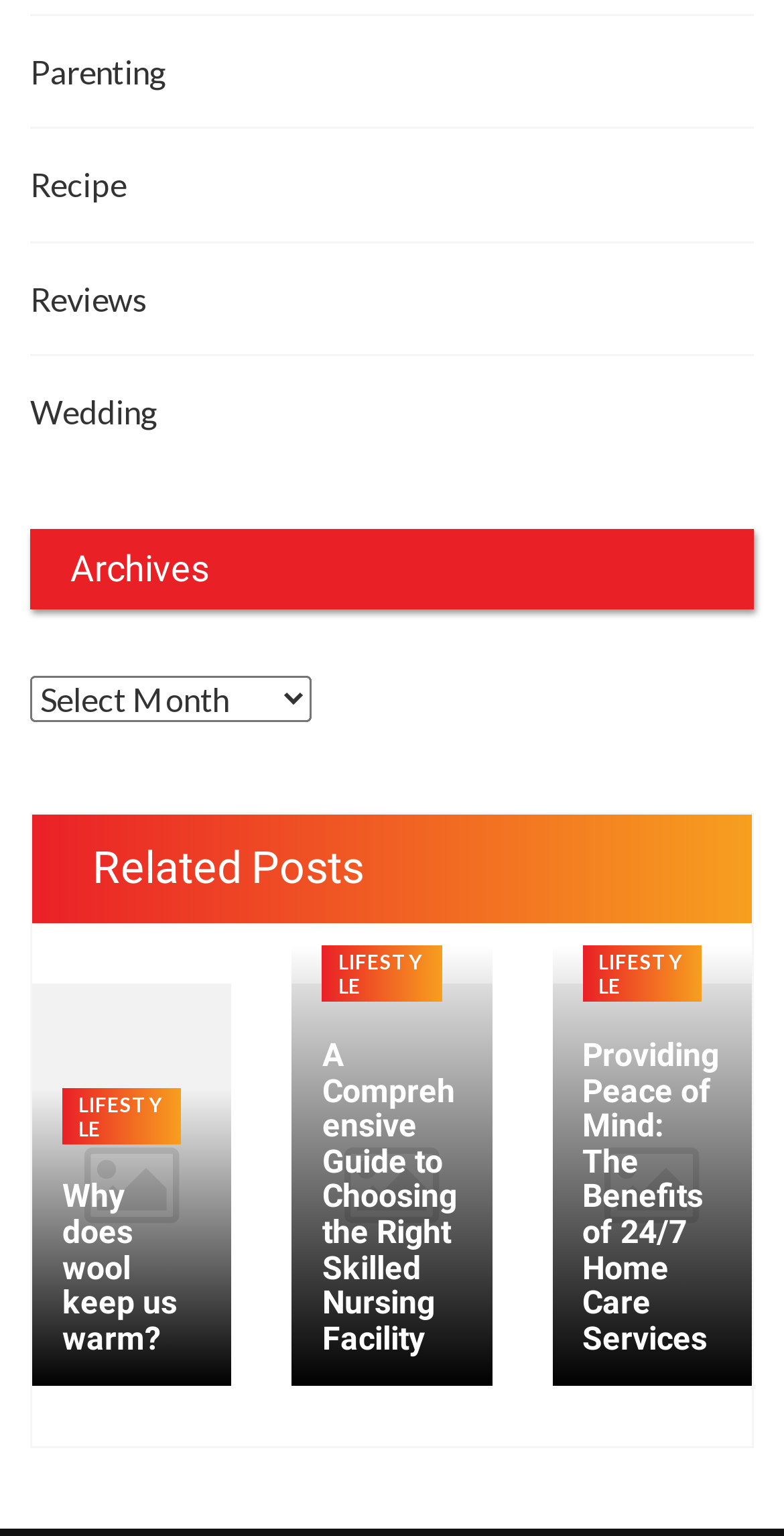What is the position of the 'Related Posts' heading? Examine the screenshot and reply using just one word or a brief phrase.

Middle